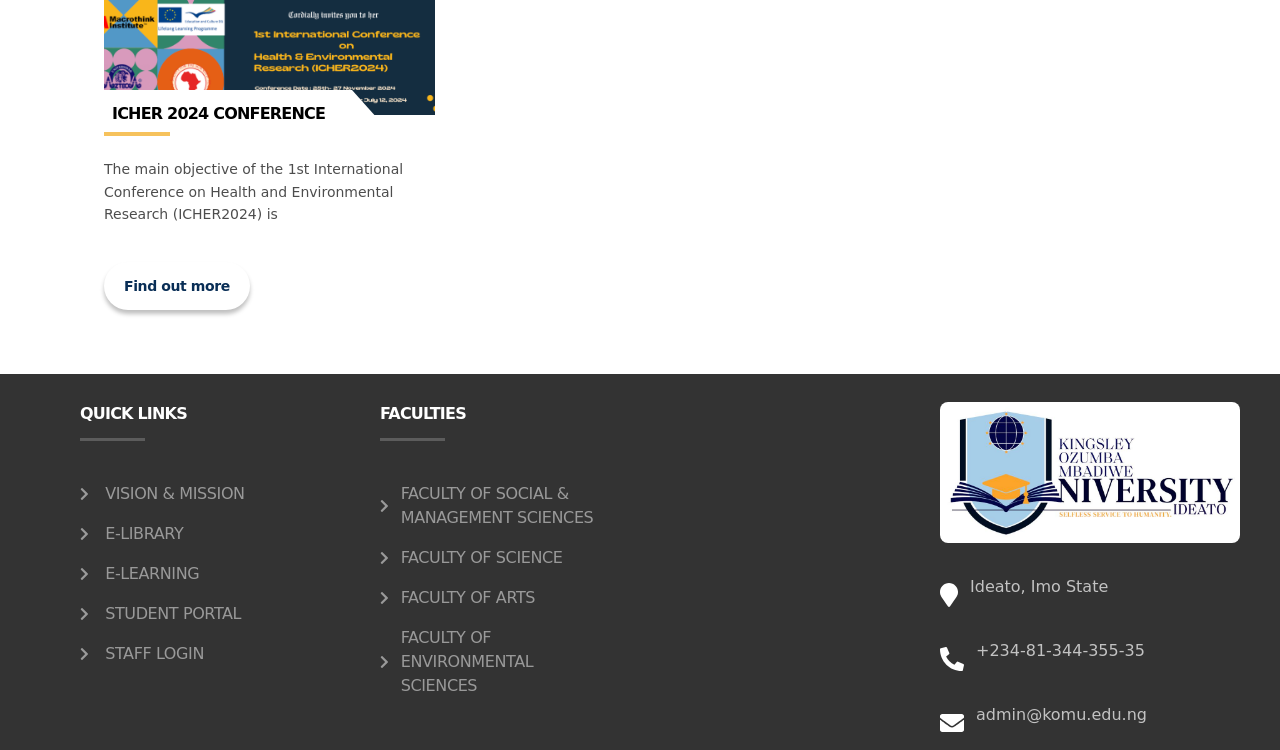Identify the bounding box coordinates for the UI element described as: "e-Library". The coordinates should be provided as four floats between 0 and 1: [left, top, right, bottom].

[0.082, 0.699, 0.143, 0.724]